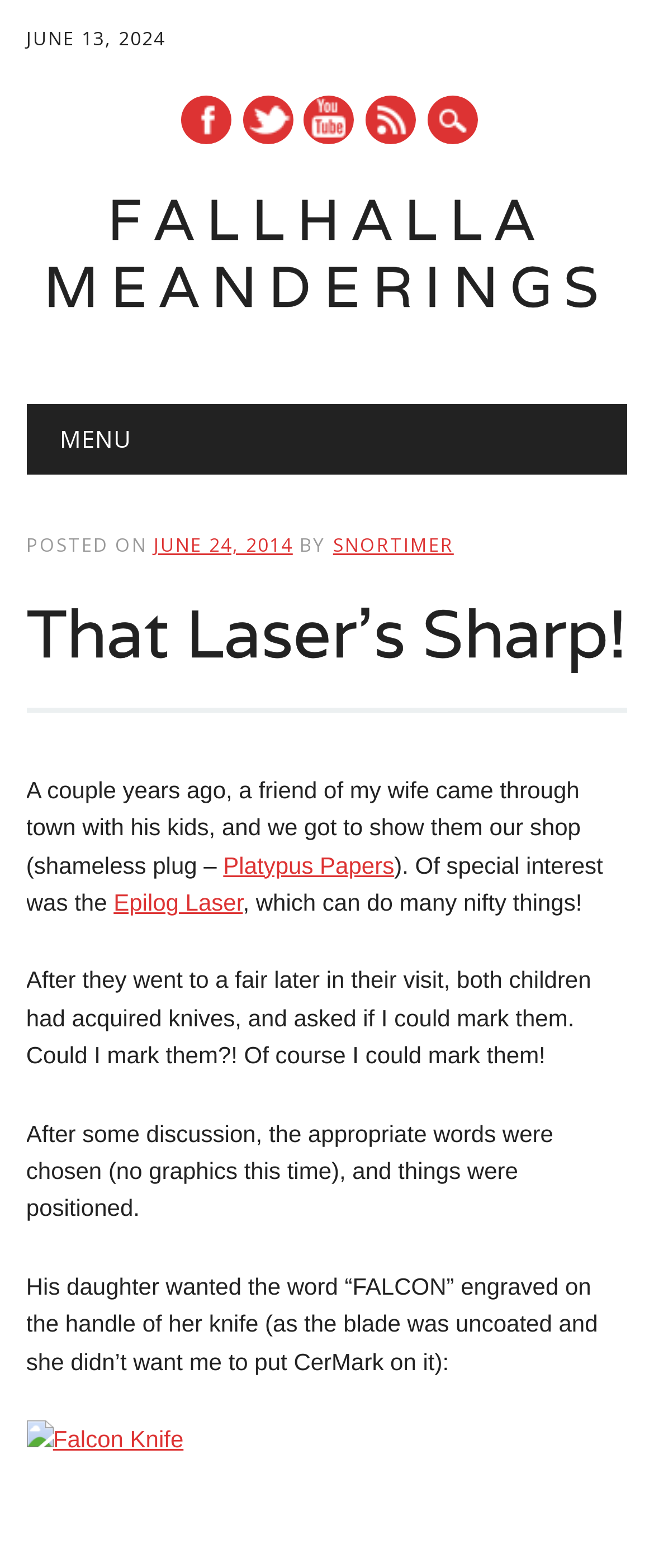Please examine the image and provide a detailed answer to the question: What is the name of the laser mentioned?

The name of the laser mentioned in the article is Epilog Laser, which is mentioned in the context of marking knives for the children.